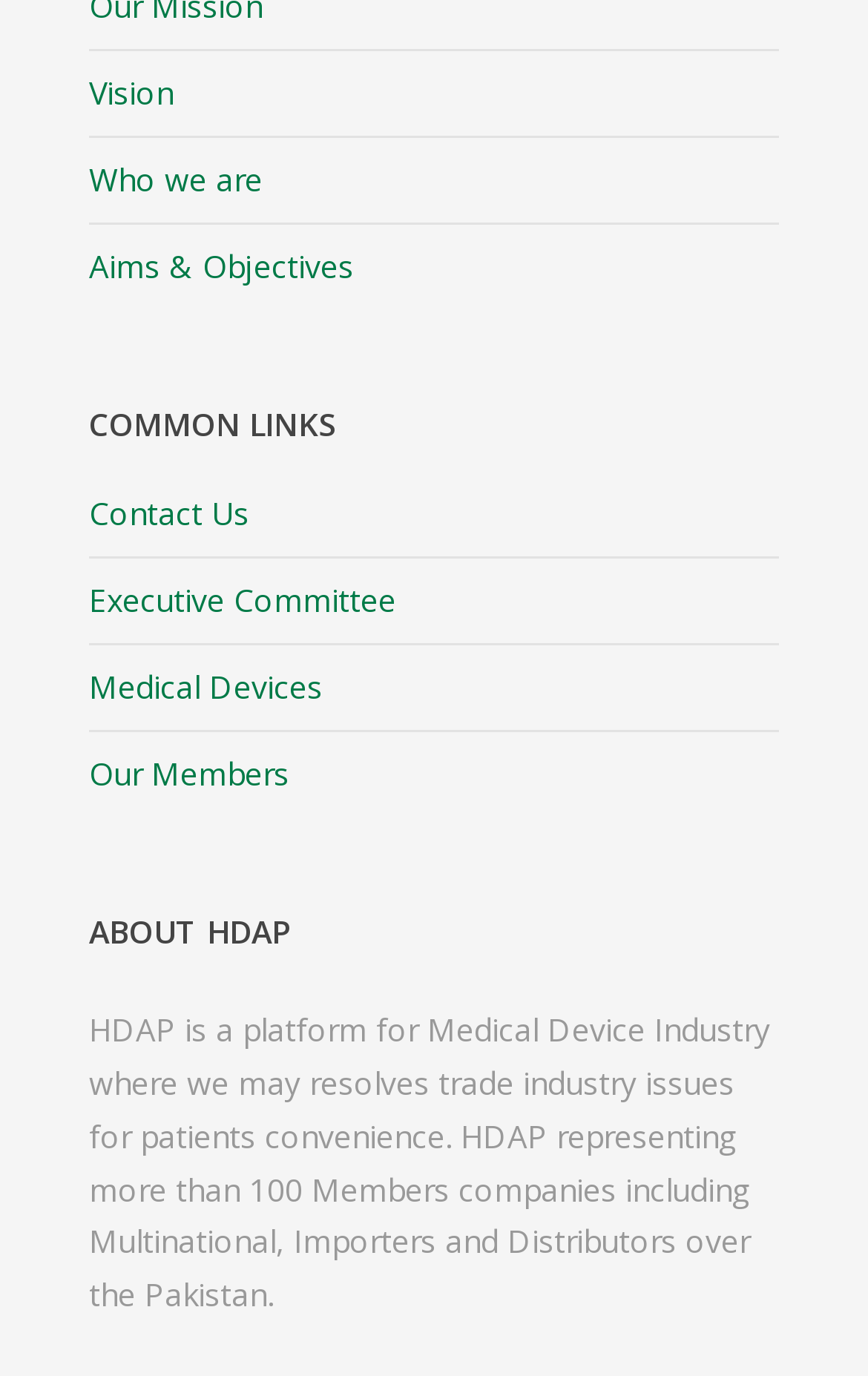Find the bounding box coordinates for the HTML element specified by: "Aims & Objectives".

[0.103, 0.177, 0.408, 0.208]